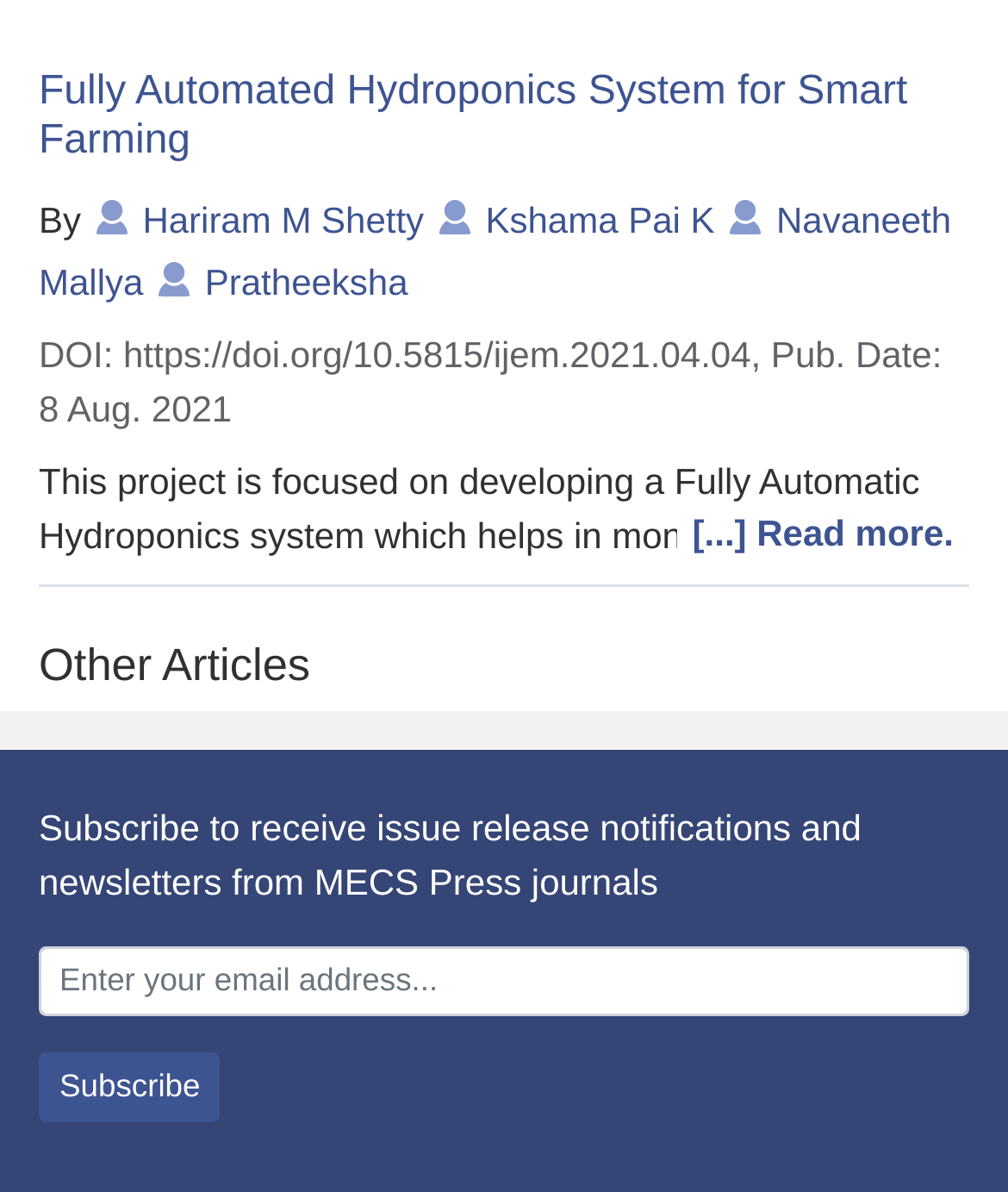Highlight the bounding box coordinates of the element that should be clicked to carry out the following instruction: "Read more about the article". The coordinates must be given as four float numbers ranging from 0 to 1, i.e., [left, top, right, bottom].

[0.687, 0.428, 0.946, 0.463]